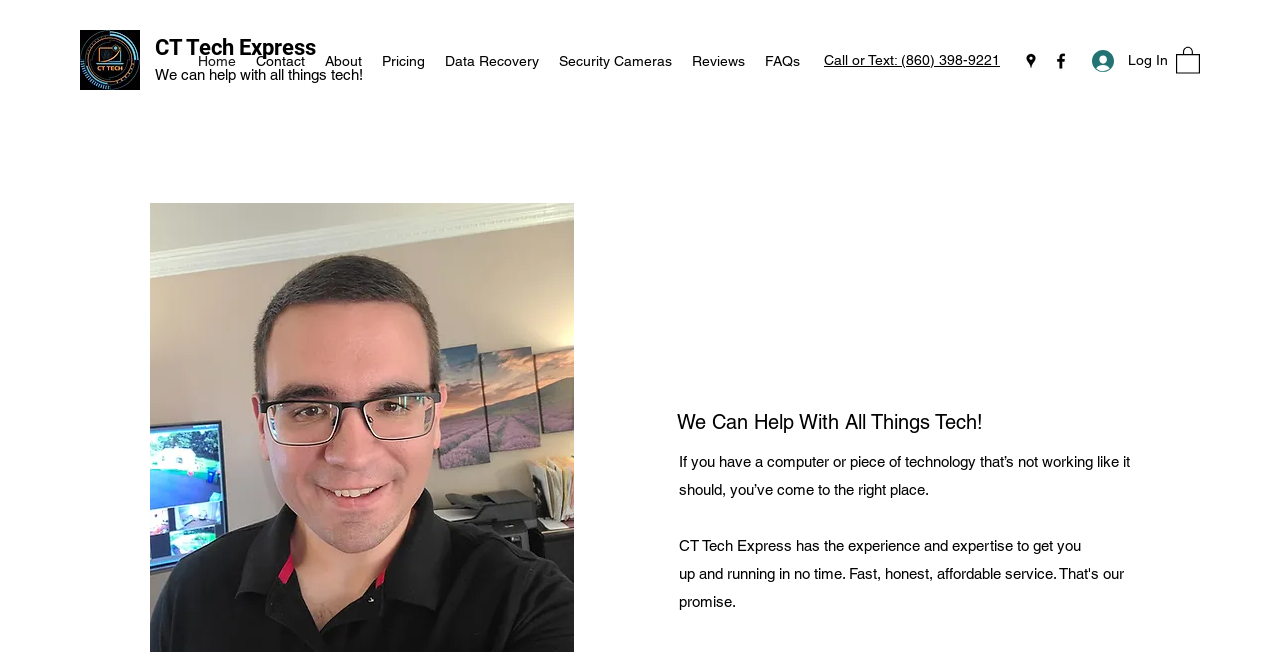How many social media links are there?
Look at the image and answer with only one word or phrase.

2